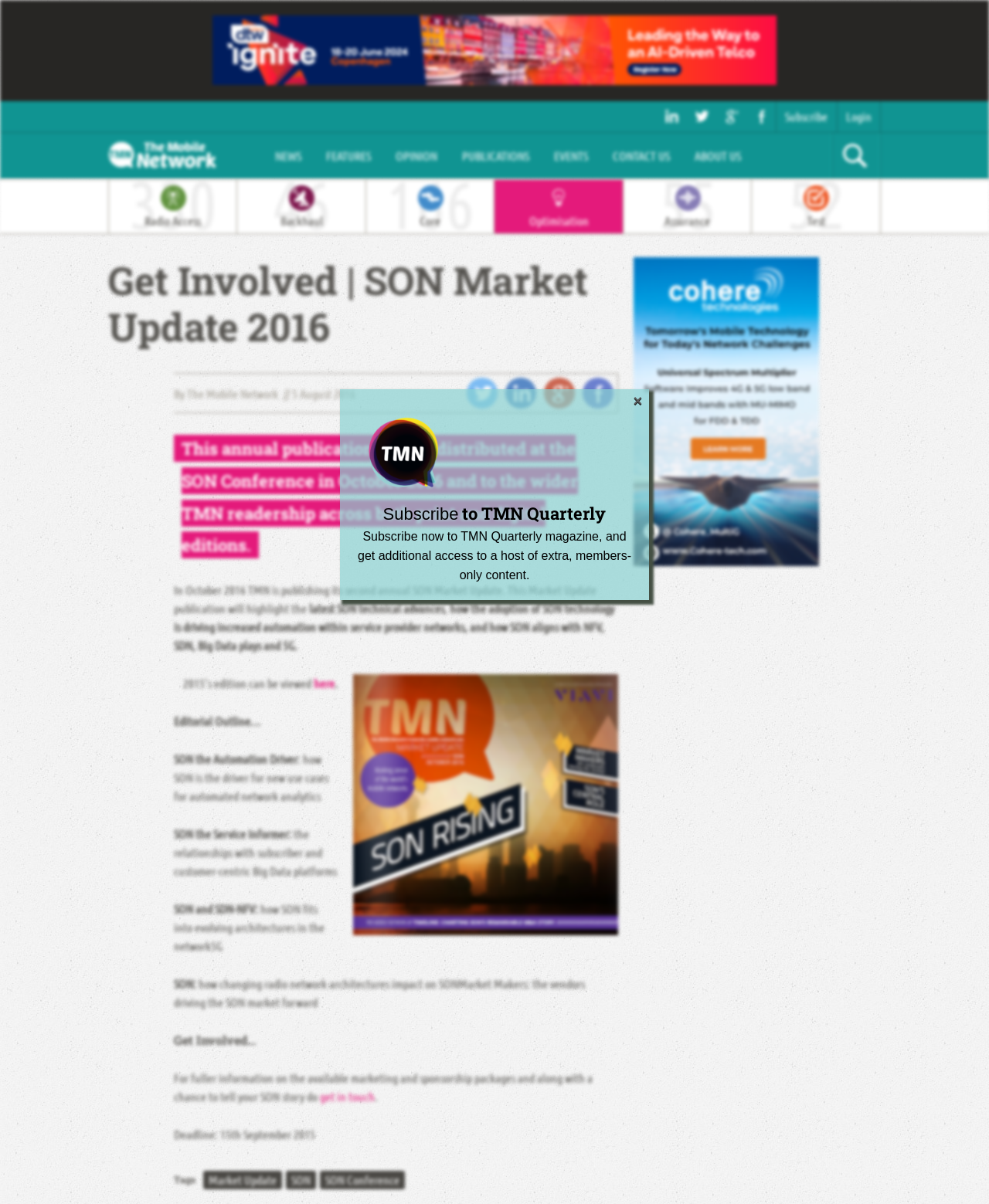Find the bounding box coordinates of the element to click in order to complete the given instruction: "View the SON Market Update 2016 article."

[0.176, 0.359, 0.625, 0.466]